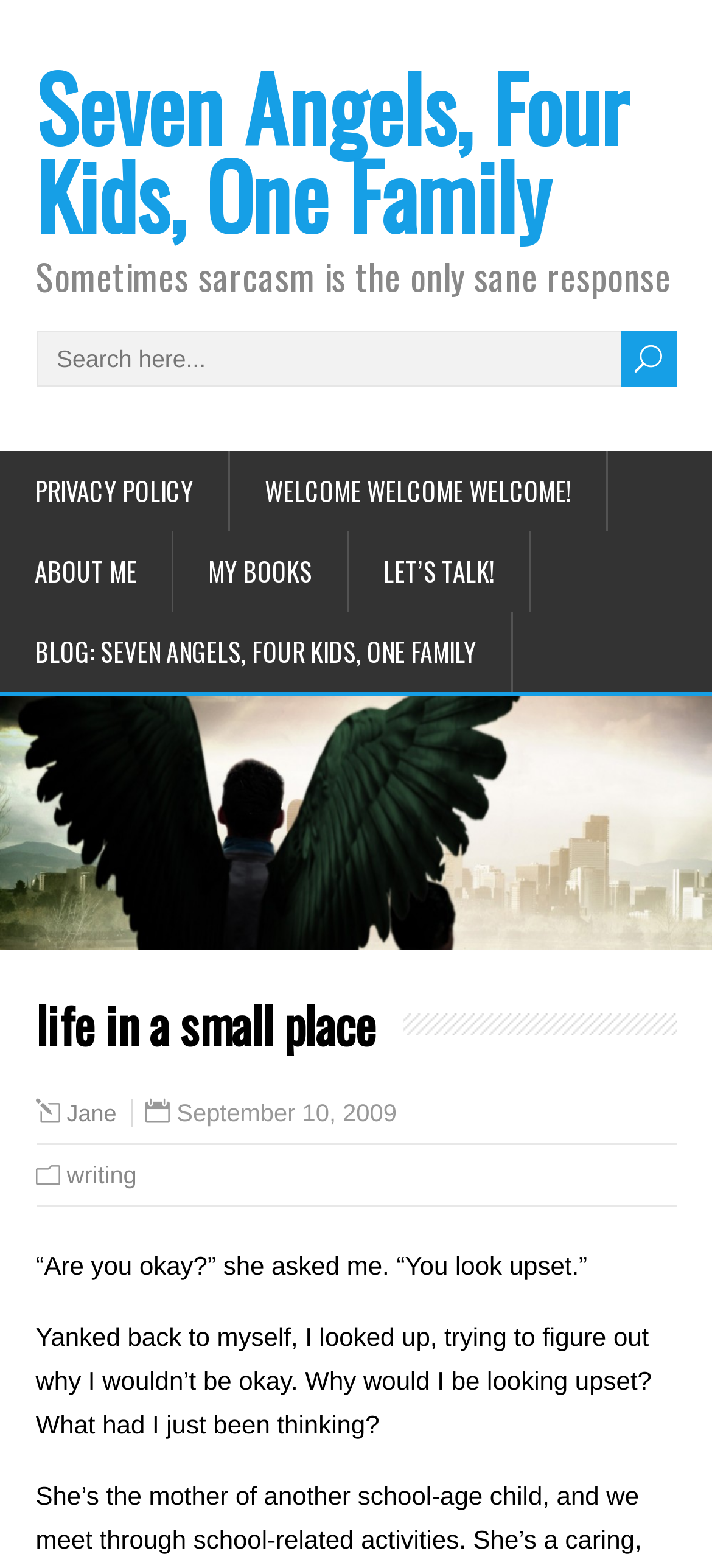Please find the bounding box coordinates of the element's region to be clicked to carry out this instruction: "go to the about me page".

[0.0, 0.339, 0.244, 0.39]